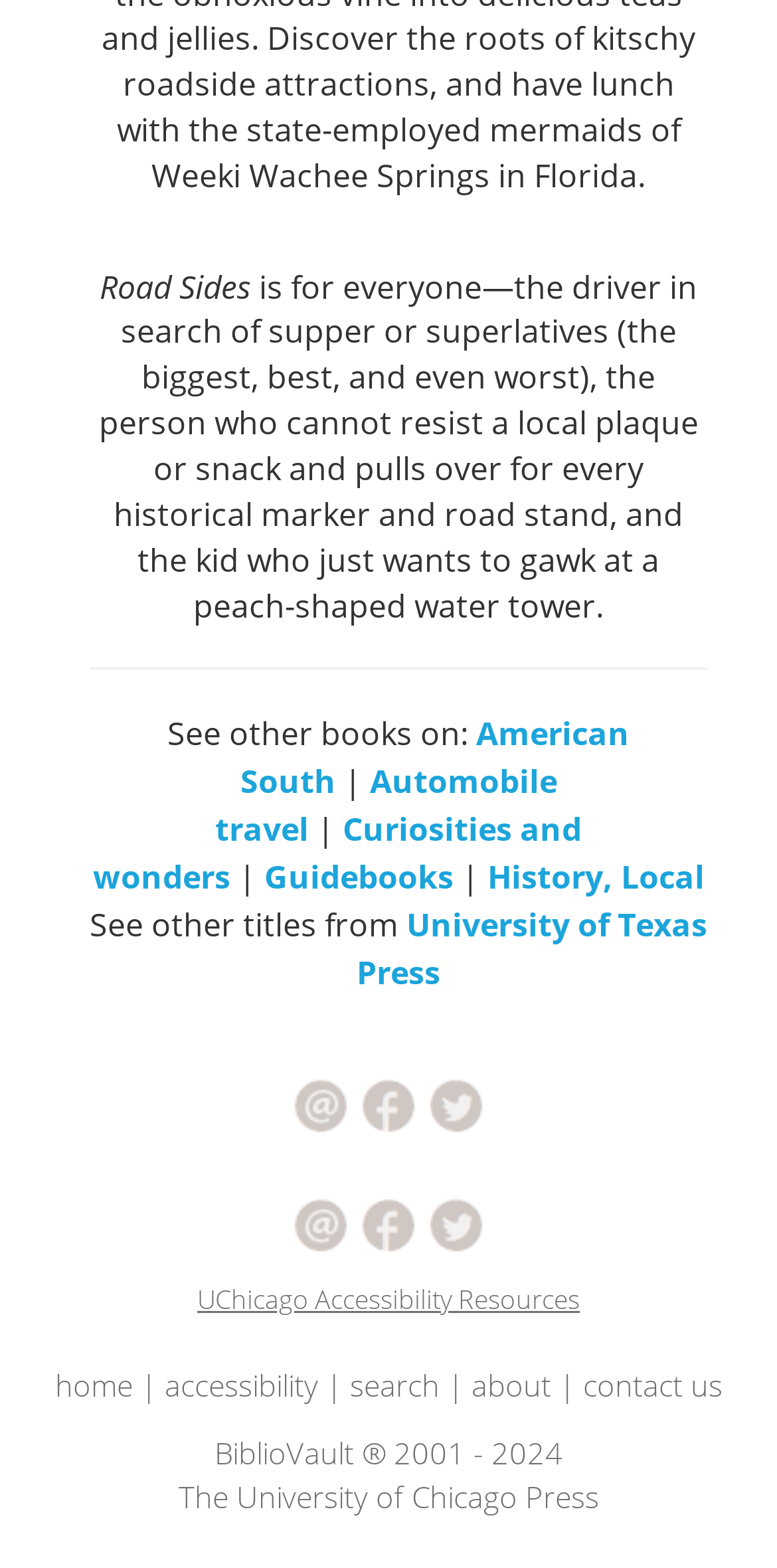Identify the bounding box coordinates for the element you need to click to achieve the following task: "Explore books on American South". Provide the bounding box coordinates as four float numbers between 0 and 1, in the form [left, top, right, bottom].

[0.309, 0.454, 0.81, 0.513]